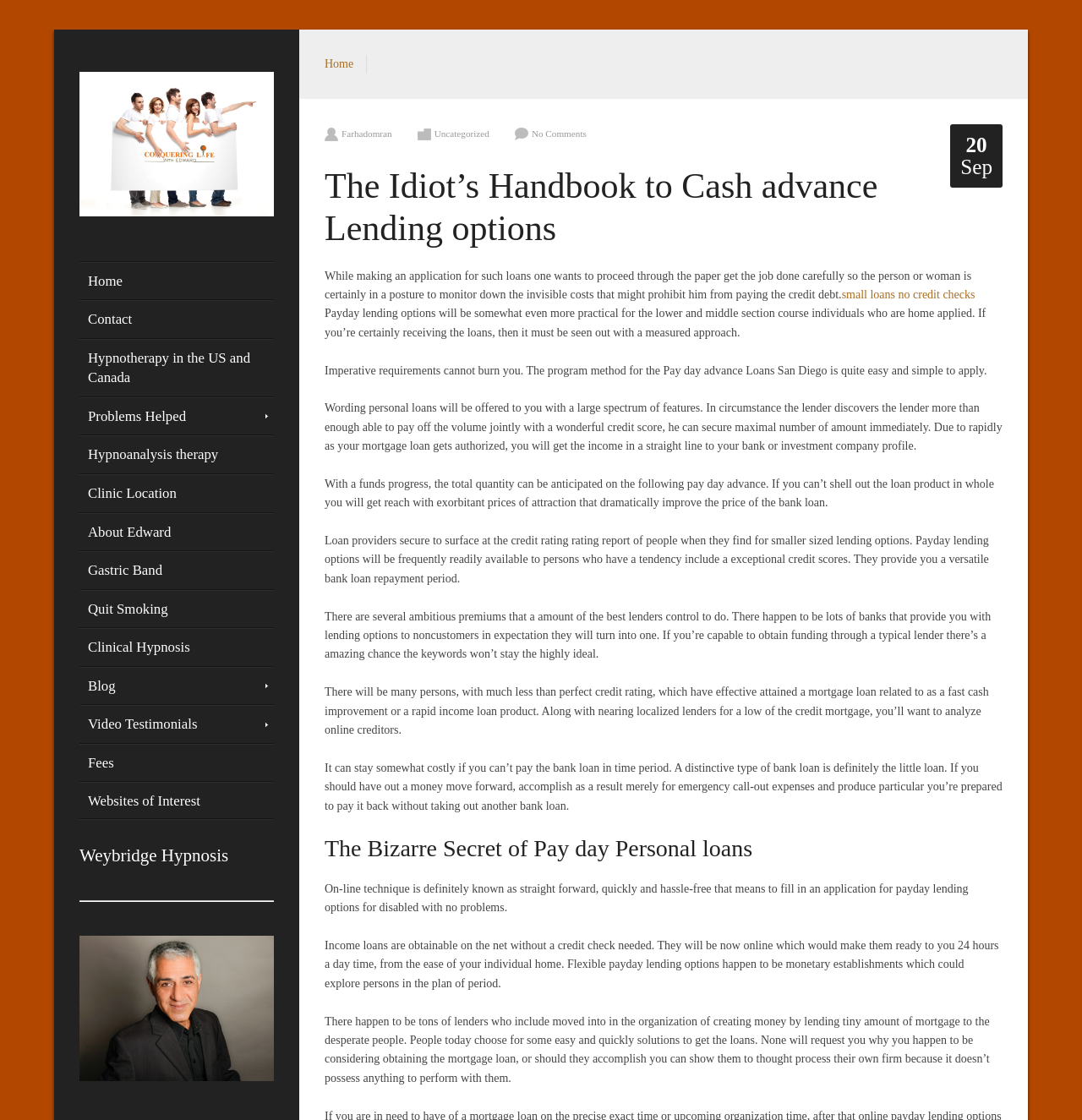Could you determine the bounding box coordinates of the clickable element to complete the instruction: "Click the 'Home' link"? Provide the coordinates as four float numbers between 0 and 1, i.e., [left, top, right, bottom].

[0.073, 0.235, 0.253, 0.267]